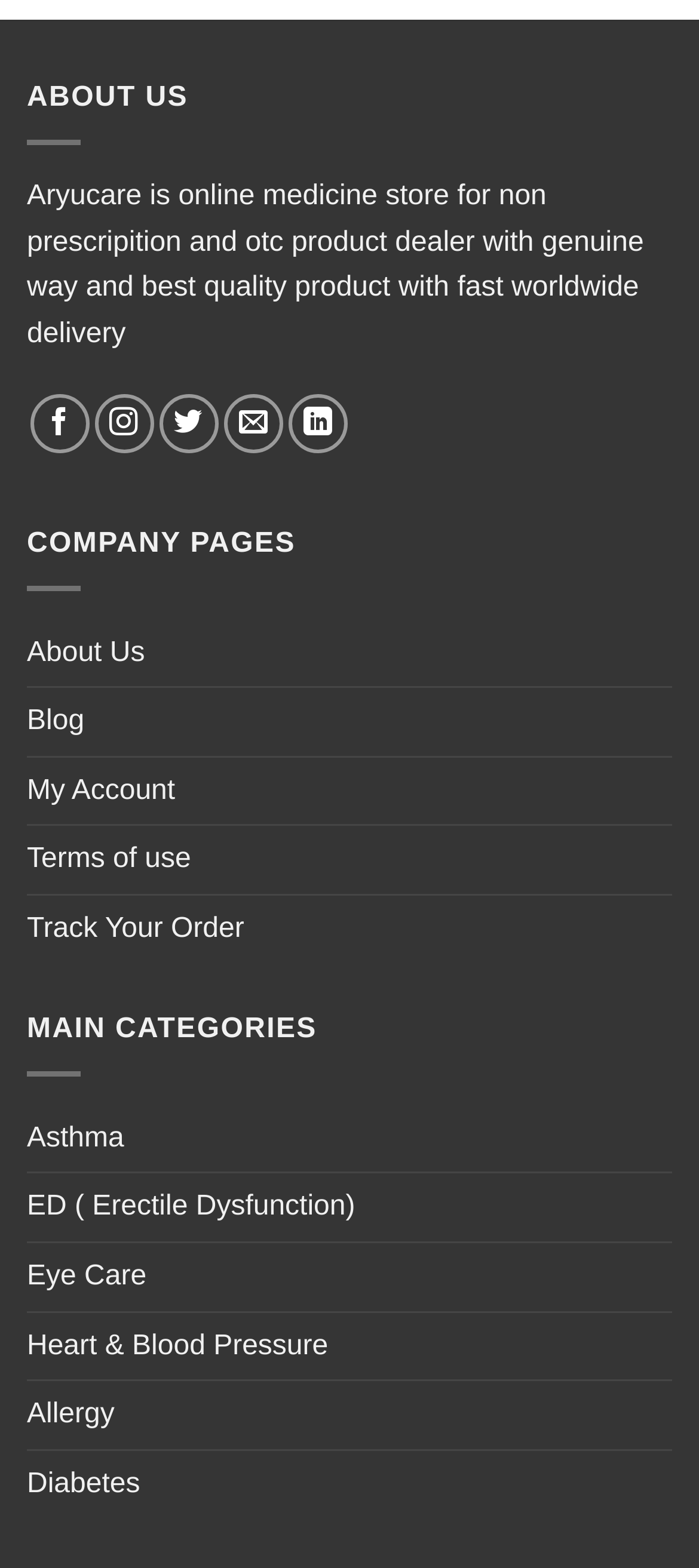What is the last main category listed?
Offer a detailed and exhaustive answer to the question.

The main categories are listed under the StaticText element 'MAIN CATEGORIES'. The last category listed is 'Diabetes', which is a link element.